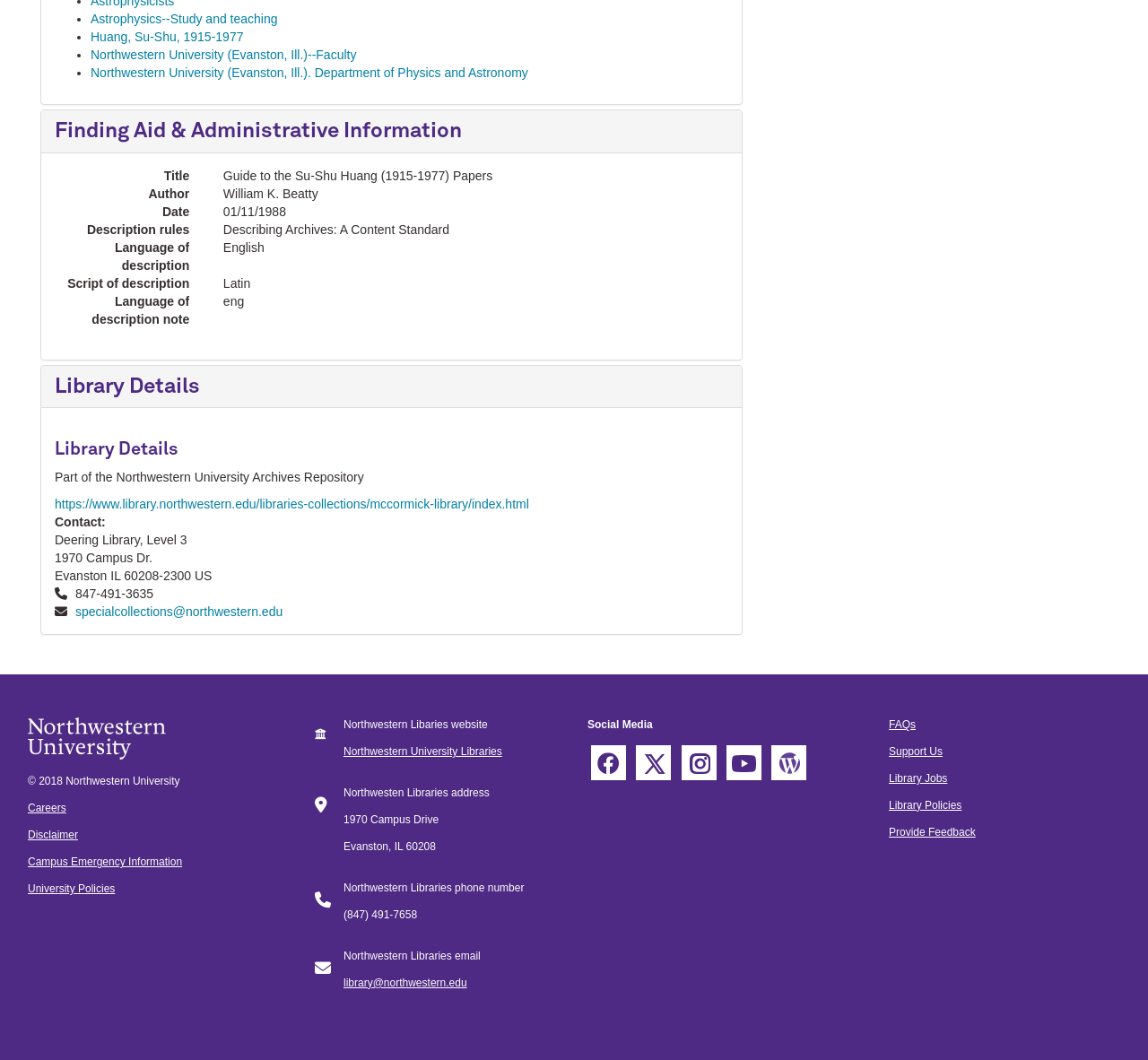Answer the question with a single word or phrase: 
What is the repository of the Su-Shu Huang papers?

Northwestern University Archives